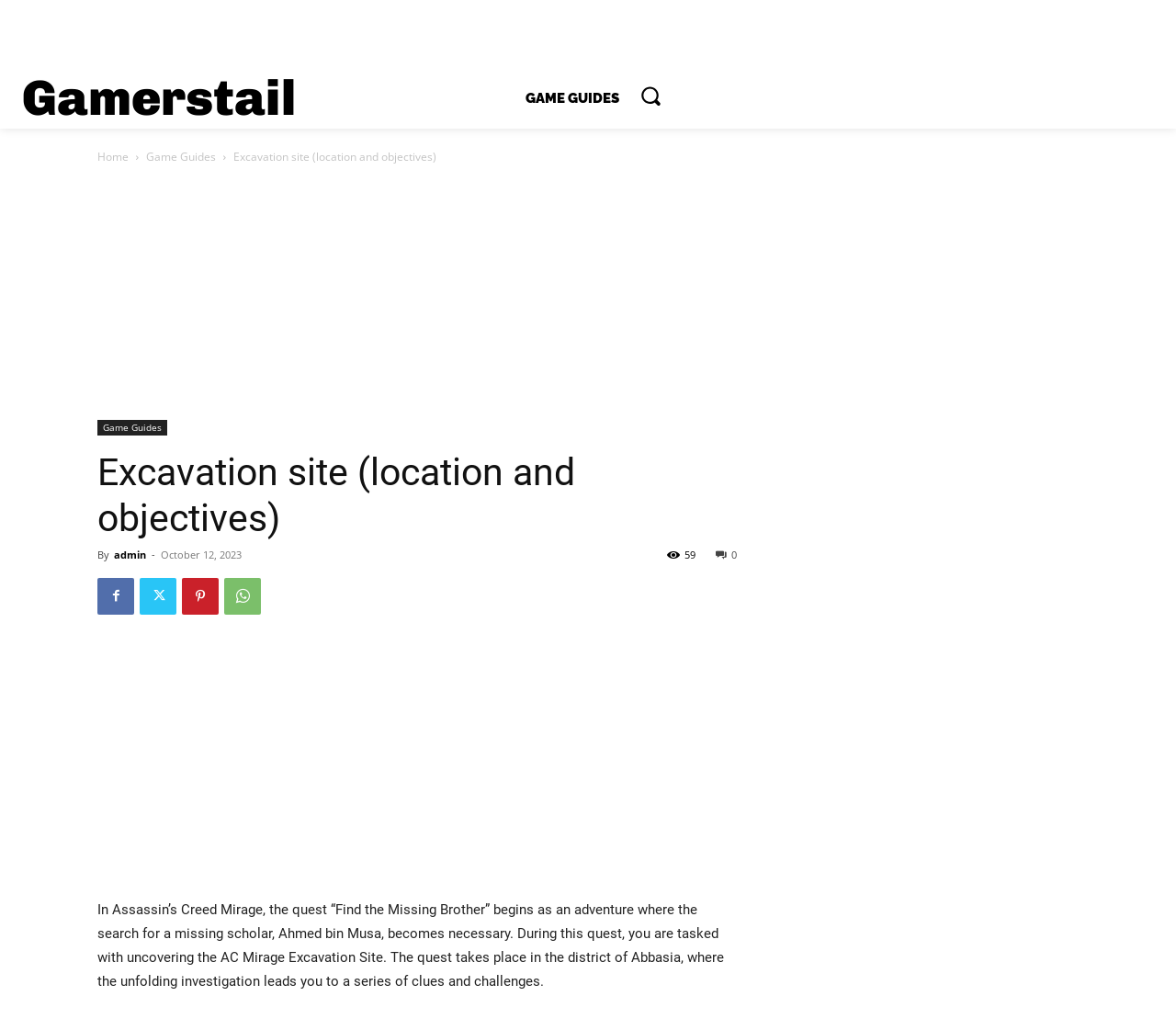Please locate the bounding box coordinates of the element that needs to be clicked to achieve the following instruction: "Click on the 'HireWire' link". The coordinates should be four float numbers between 0 and 1, i.e., [left, top, right, bottom].

None